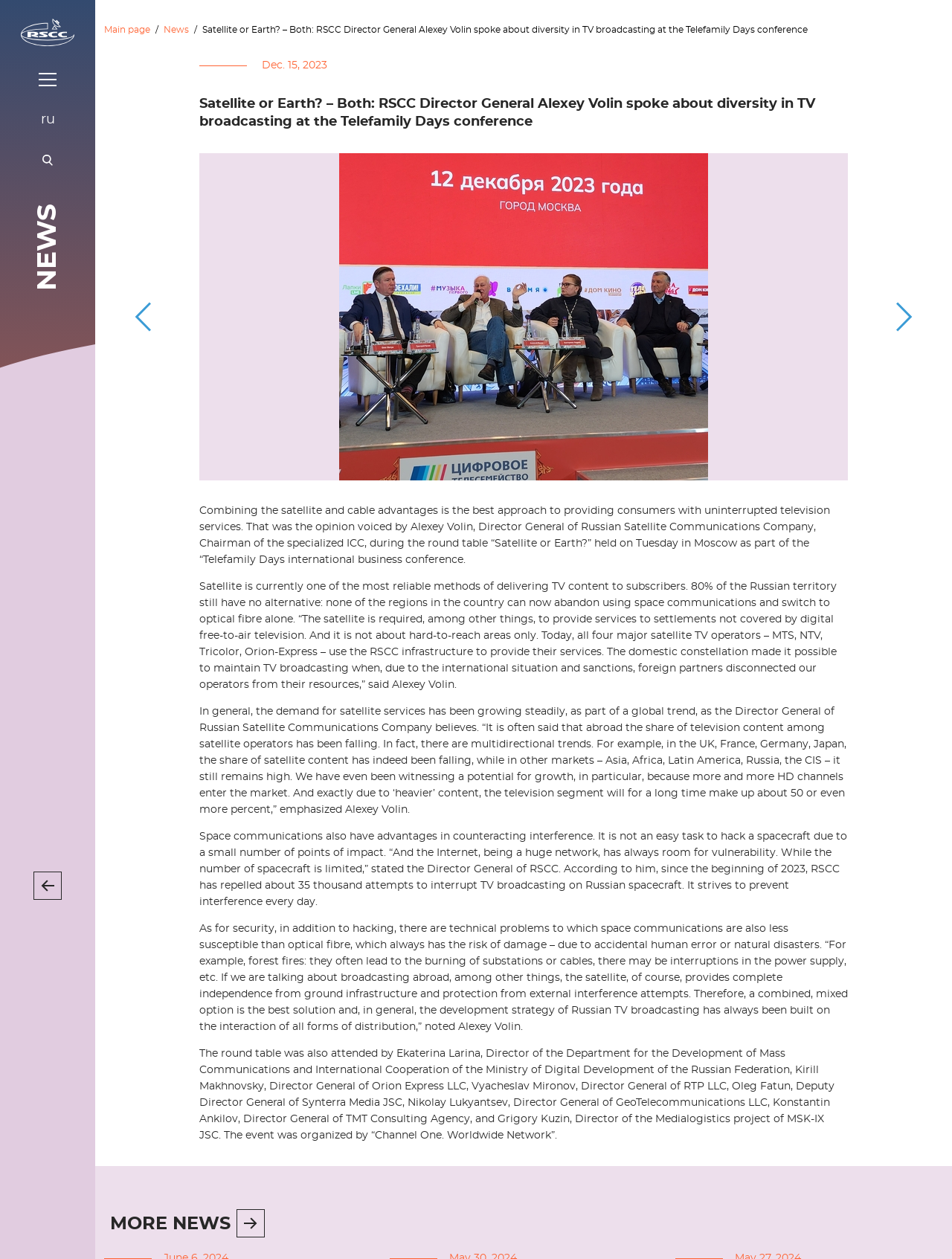What is the topic of the news article?
Please provide a single word or phrase in response based on the screenshot.

Satellite TV broadcasting